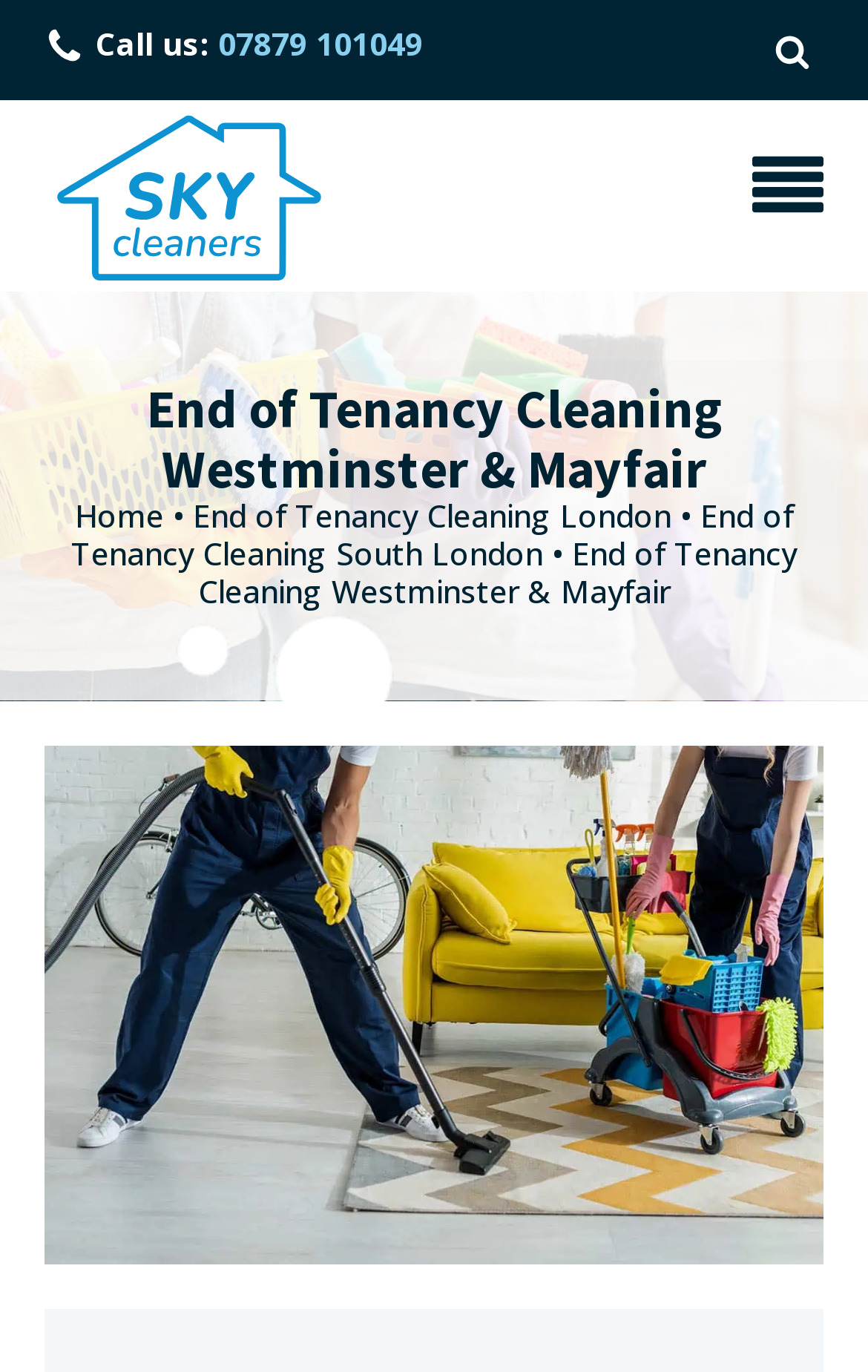Given the description of a UI element: "alt="Logo"", identify the bounding box coordinates of the matching element in the webpage screenshot.

[0.051, 0.073, 0.385, 0.213]